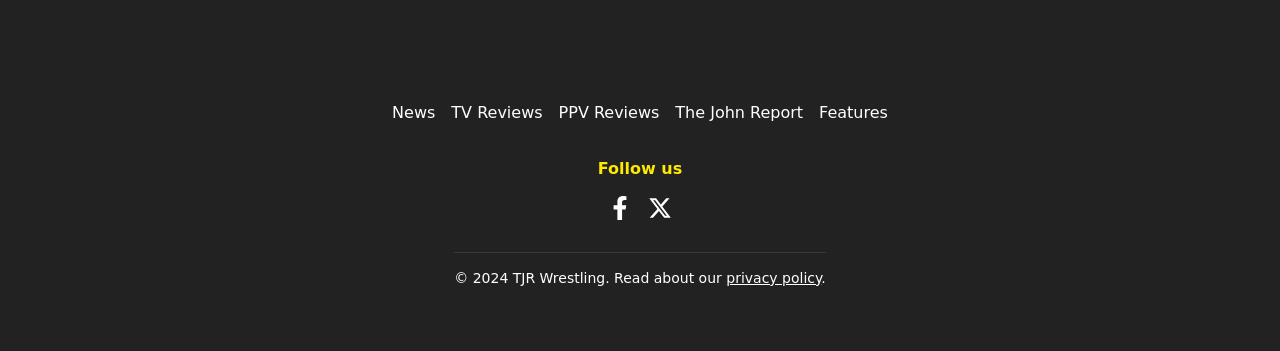Find the bounding box coordinates for the area that should be clicked to accomplish the instruction: "Check out The John Report".

[0.528, 0.293, 0.627, 0.347]